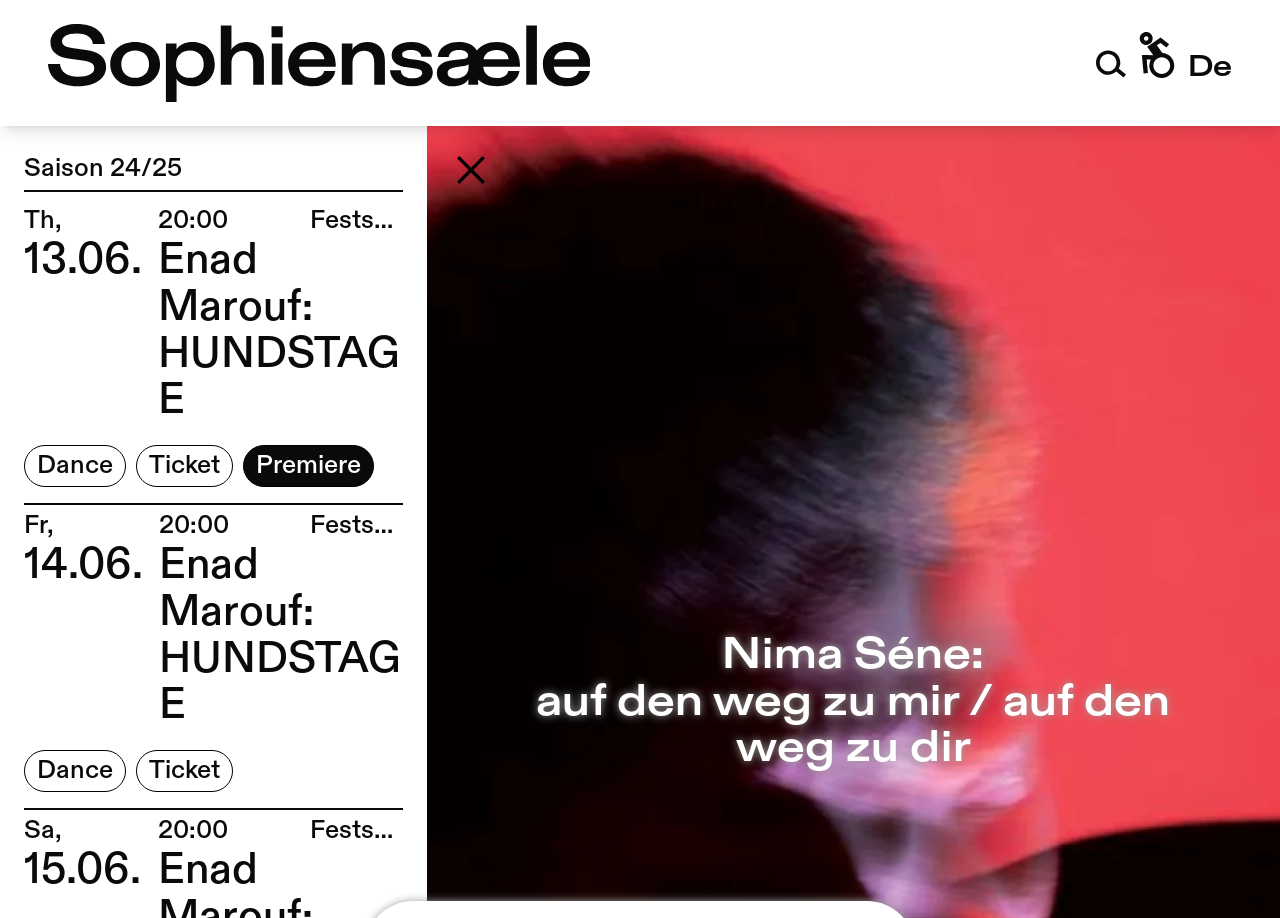What is the date of the premiere?
Using the information presented in the image, please offer a detailed response to the question.

I found the date of the premiere by looking at the time element with the text 'Th, 13.06.' which indicates the date of the premiere.